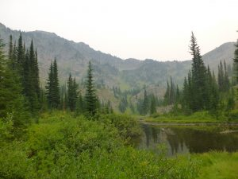Provide an in-depth description of all elements within the image.

The image captures the serene beauty of Apryle Lake in the Panhandle National Forest, nestled within a landscape of towering mountains and lush greenery. The thick smoke that lingers in the air provides a hazy filter over the scene, hinting at recent wildfires in the region. Surrounding the calm waters of the lake are dense clusters of pine trees and vibrant alpine foliage, reflecting the rich colors of nature. The mountains in the background rise majestically, creating a dramatic backdrop that speaks to the rugged wilderness of the Pacific Northwest. This tranquil setting invites hikers and nature lovers to explore further into the breathtaking terrain that defines this area, making it a perfect representation of the adventure-filled landscapes waiting to be discovered.